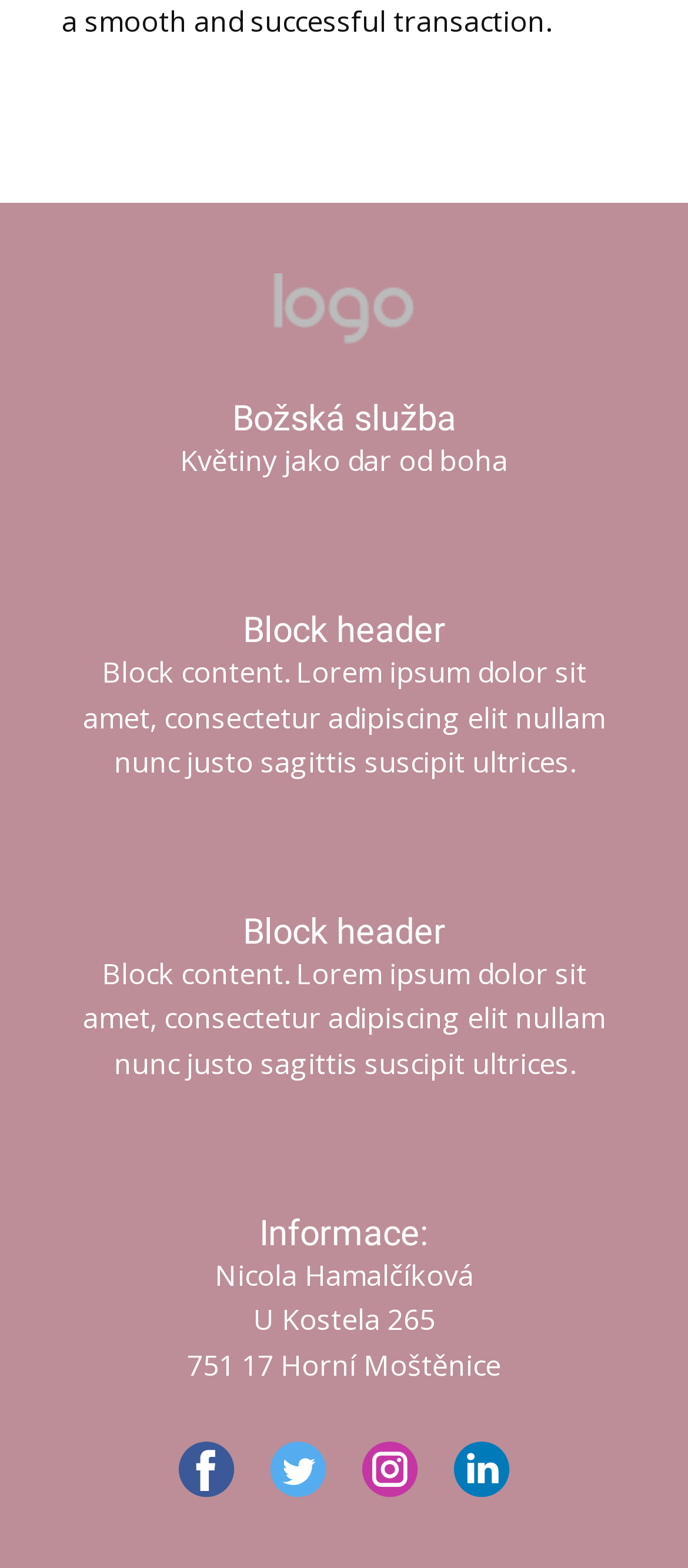What is the address of the location?
Please use the visual content to give a single word or phrase answer.

U Kostela 265, 751 17 Horní Moštěnice